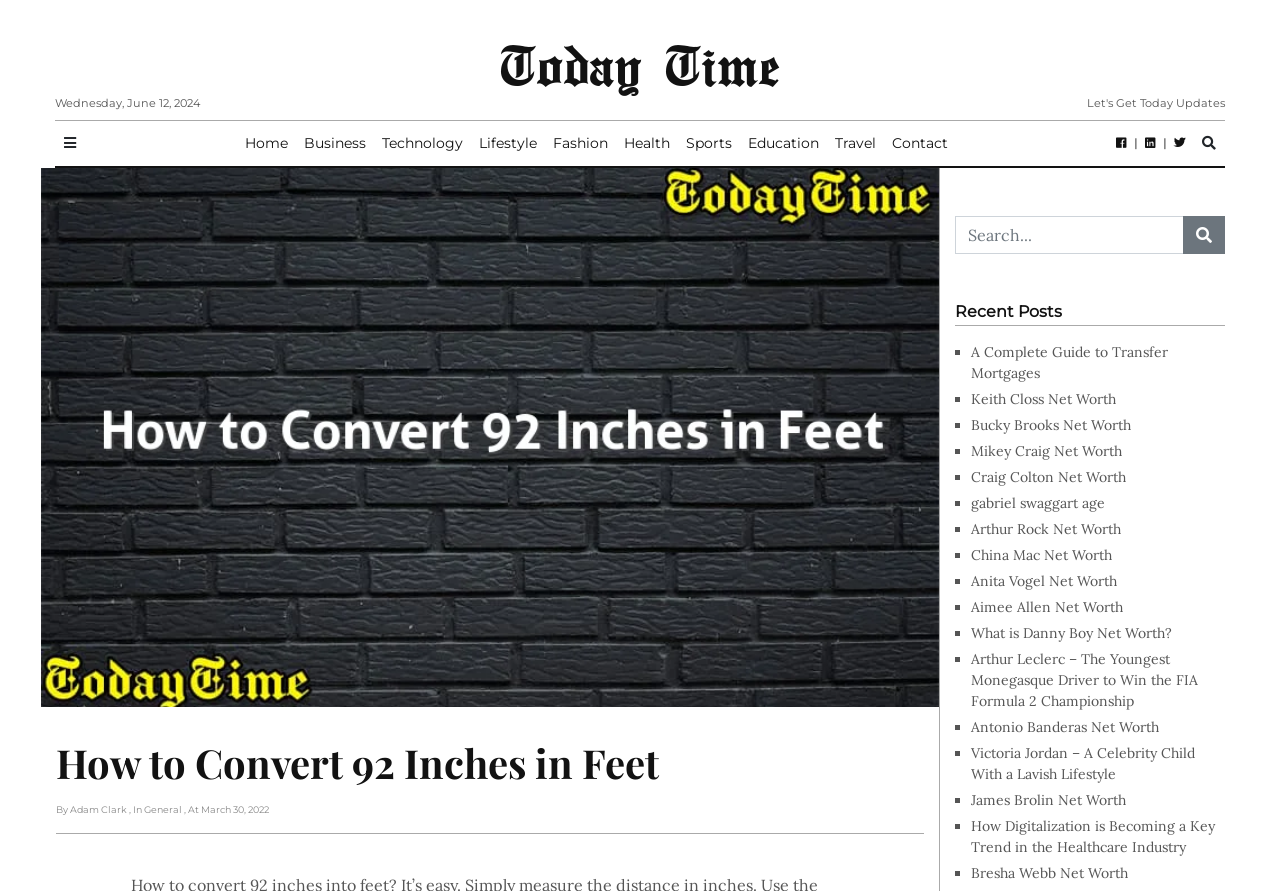What is the author of the article 'How to Convert 92 Inches in Feet'?
Offer a detailed and exhaustive answer to the question.

I found the author's name by looking at the article header section, where I saw a static text element with the content 'By Adam Clark'.